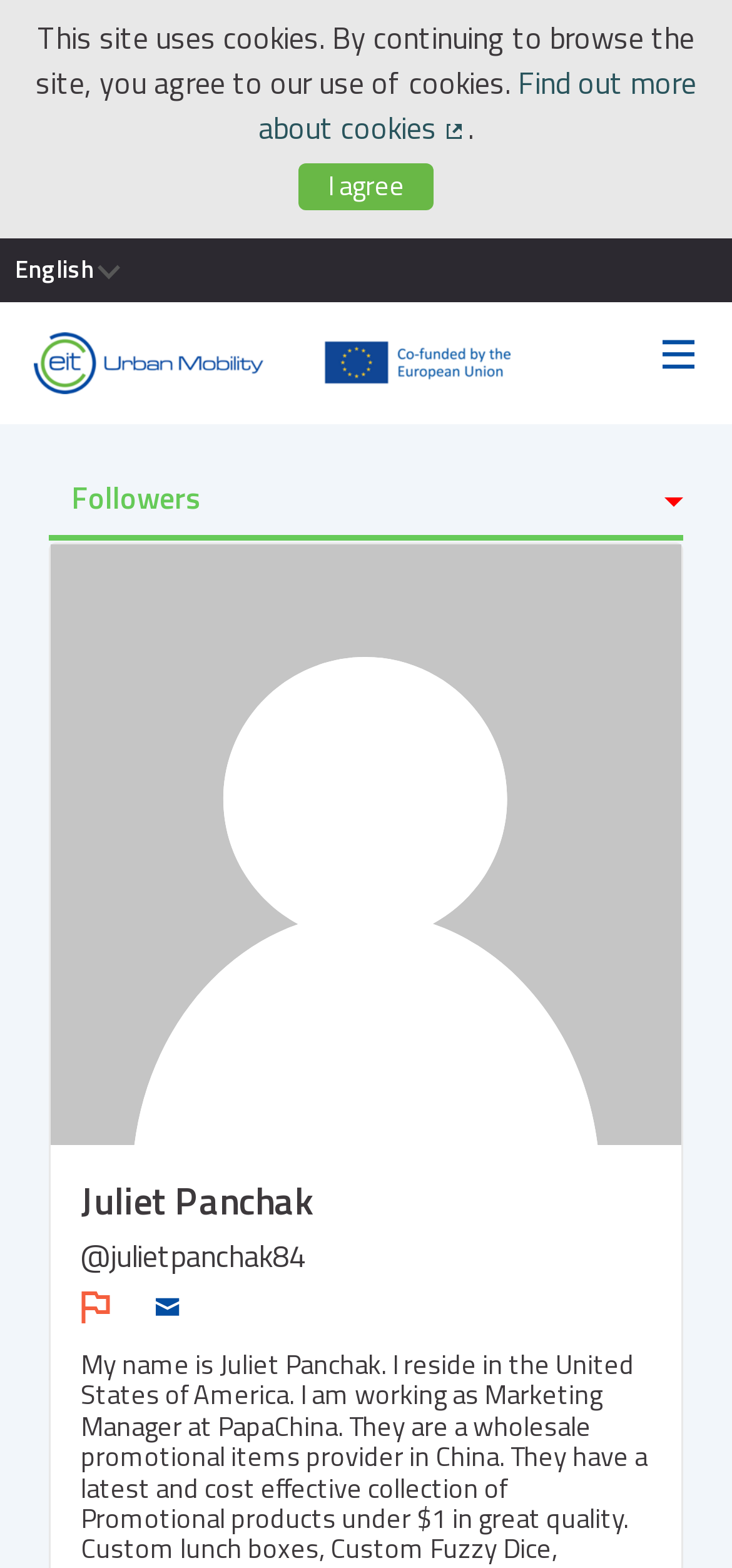Answer succinctly with a single word or phrase:
What is the language chooser menu for?

To choose language